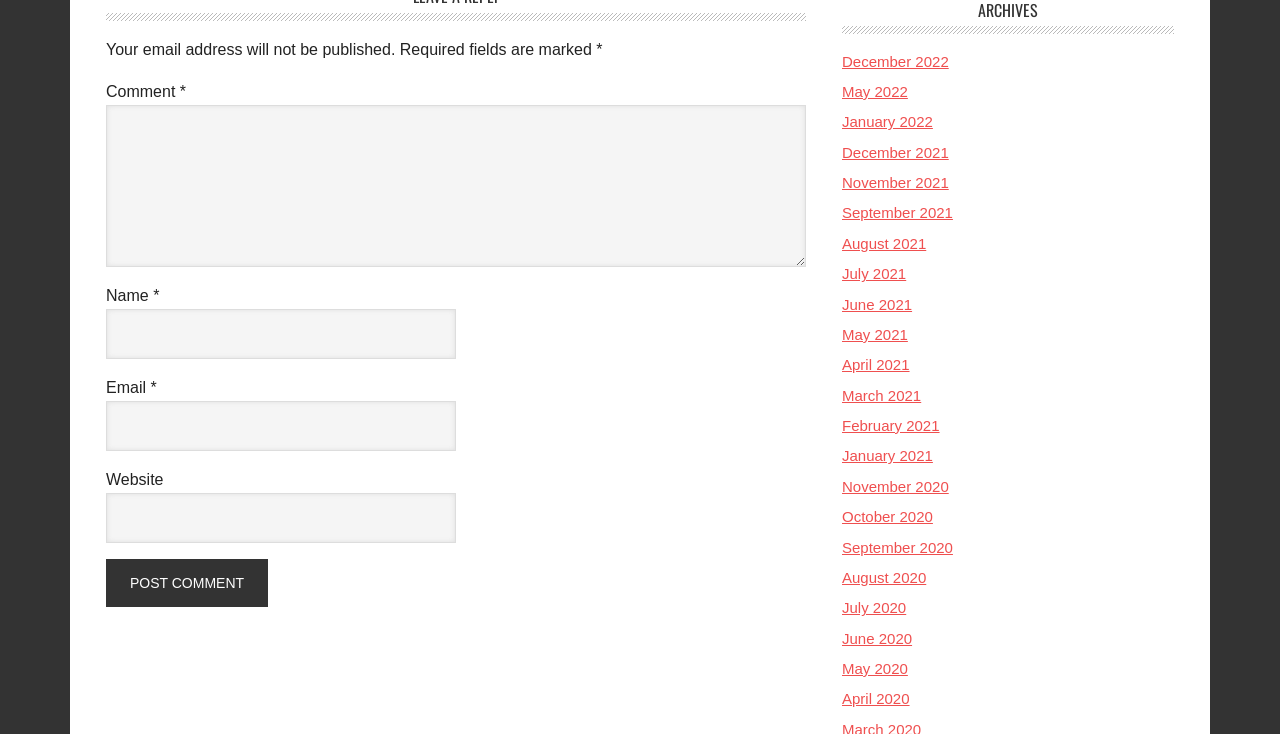Please indicate the bounding box coordinates of the element's region to be clicked to achieve the instruction: "Click the Post Comment button". Provide the coordinates as four float numbers between 0 and 1, i.e., [left, top, right, bottom].

None